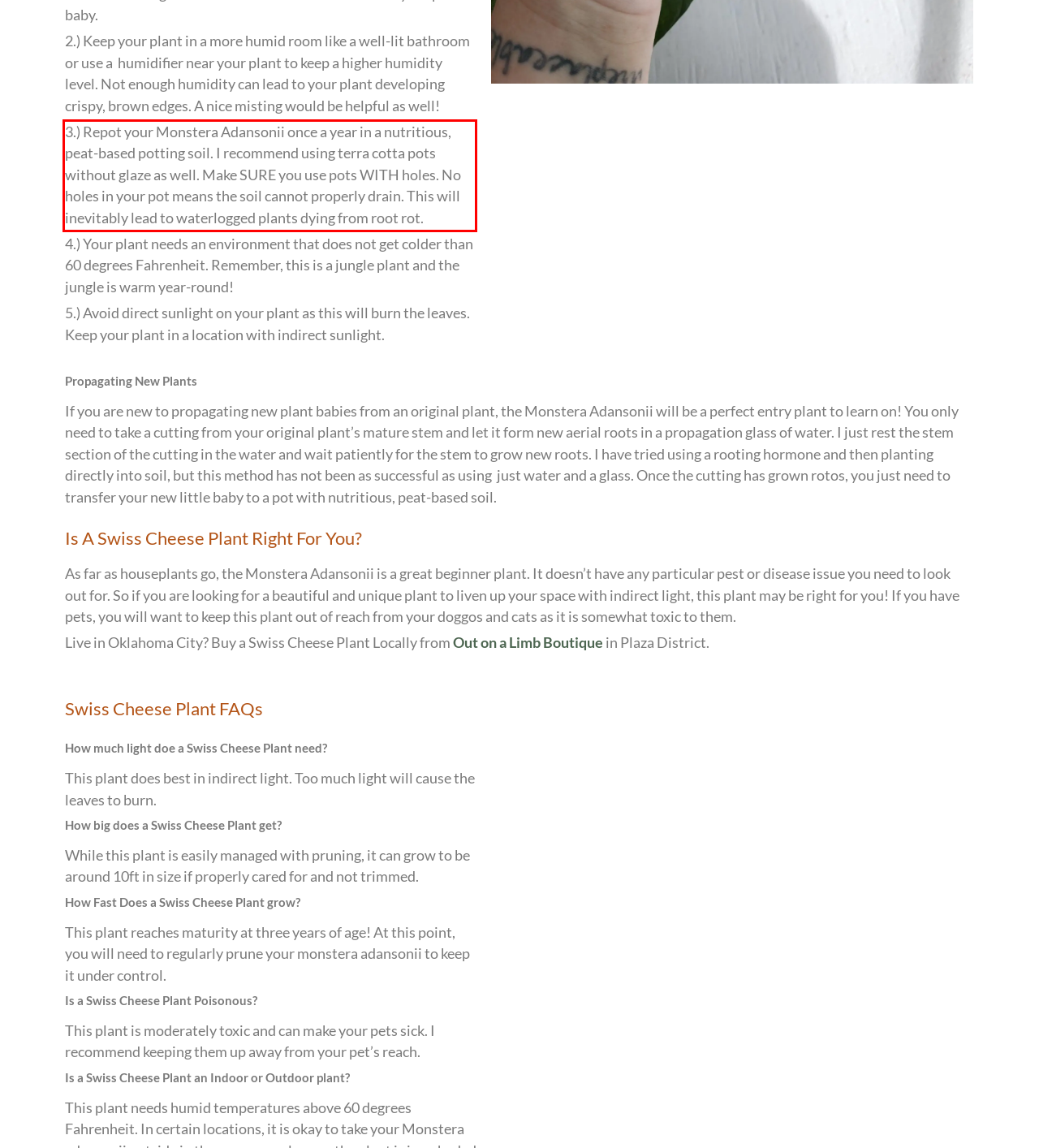You have a screenshot of a webpage with a red bounding box. Use OCR to generate the text contained within this red rectangle.

3.) Repot your Monstera Adansonii once a year in a nutritious, peat-based potting soil. I recommend using terra cotta pots without glaze as well. Make SURE you use pots WITH holes. No holes in your pot means the soil cannot properly drain. This will inevitably lead to waterlogged plants dying from root rot.